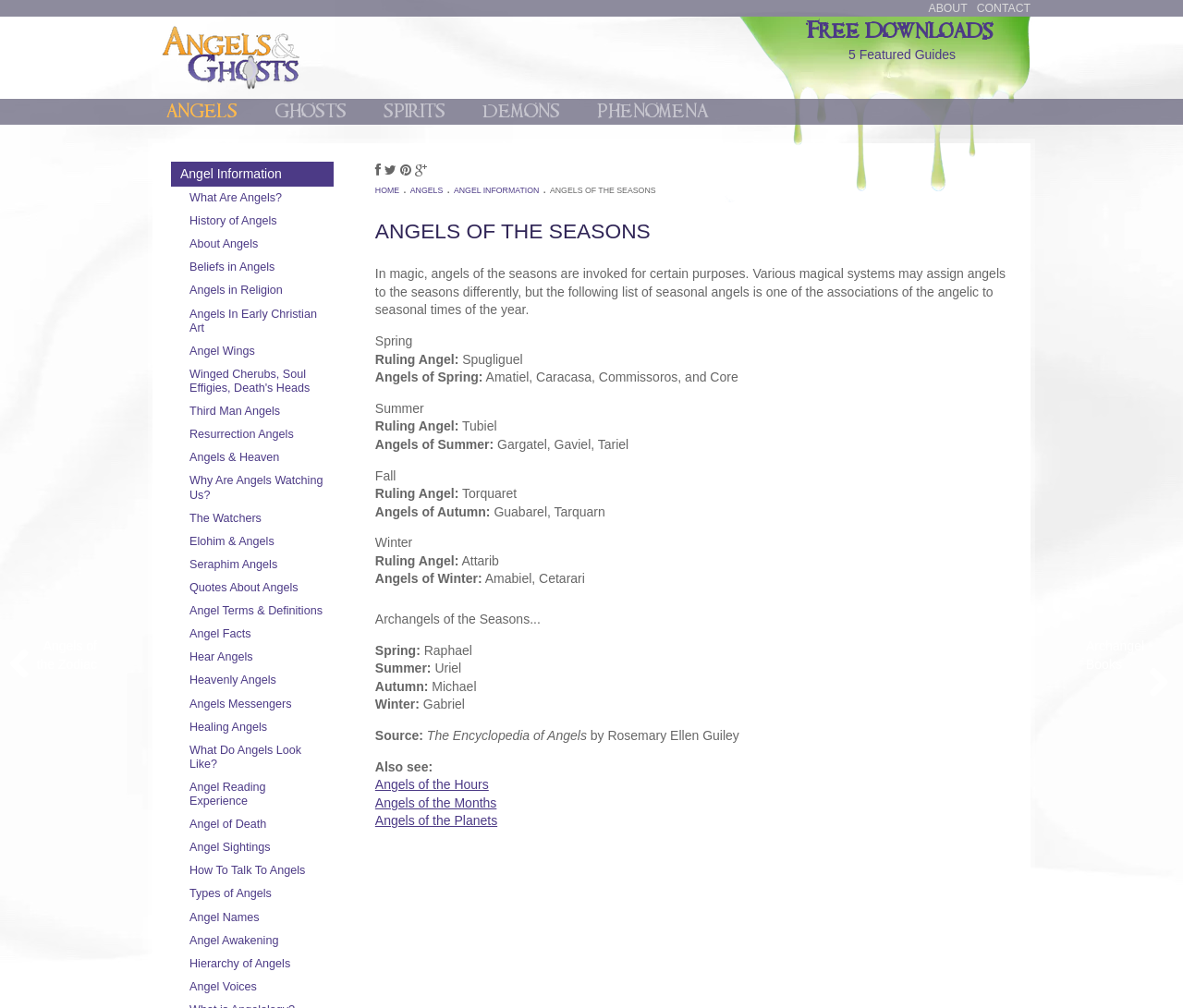Identify the bounding box for the UI element that is described as follows: "Angels".

[0.133, 0.098, 0.209, 0.124]